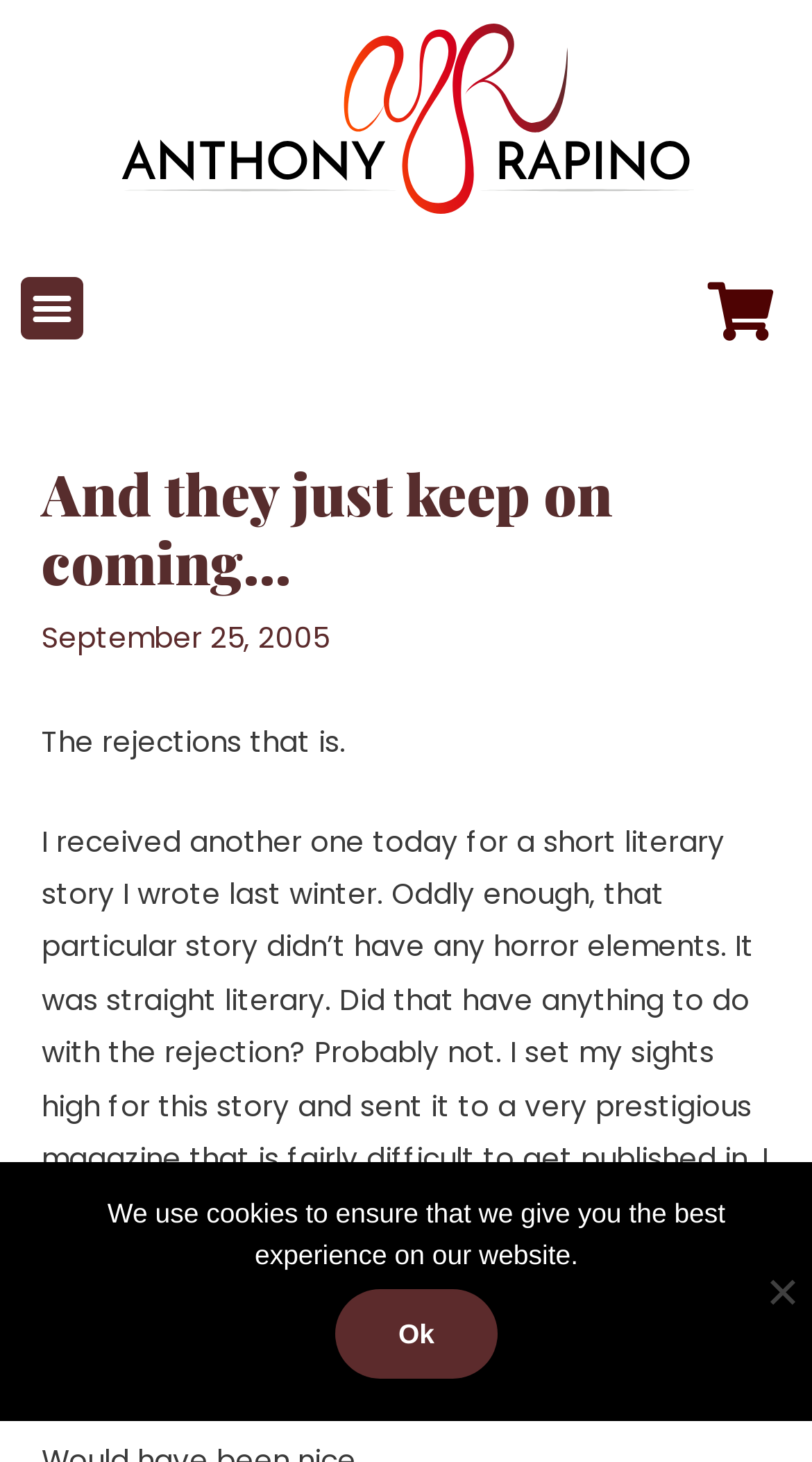Respond to the question below with a single word or phrase:
How much does the prestigious magazine pay for a short story?

$500